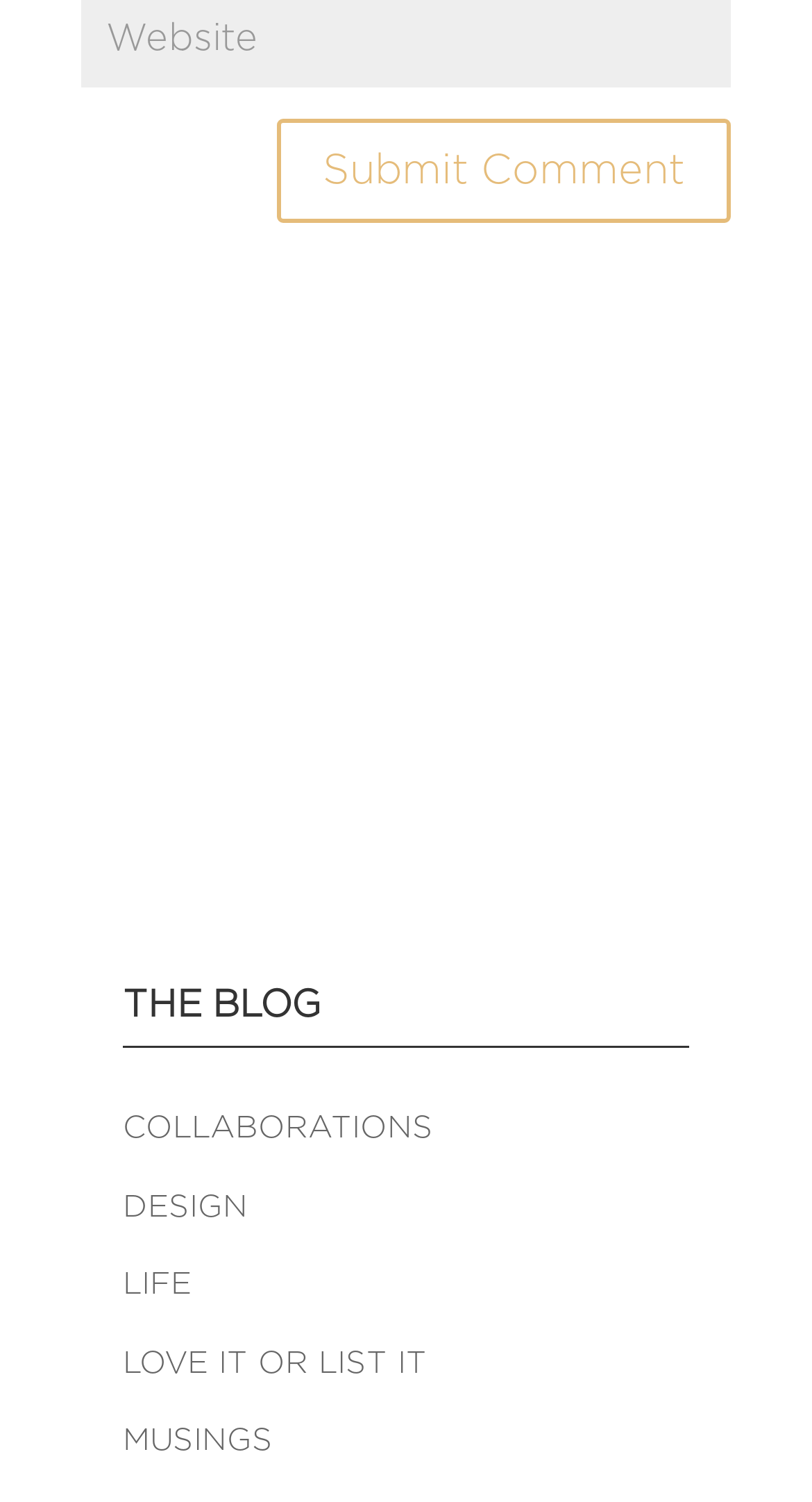What is the position of the 'Submit Comment' button?
Carefully analyze the image and provide a detailed answer to the question.

Based on the bounding box coordinates of the 'Submit Comment' button, I found that its y1 and y2 values are 0.079 and 0.149, respectively, which suggests that it is positioned at the top-right section of the webpage.